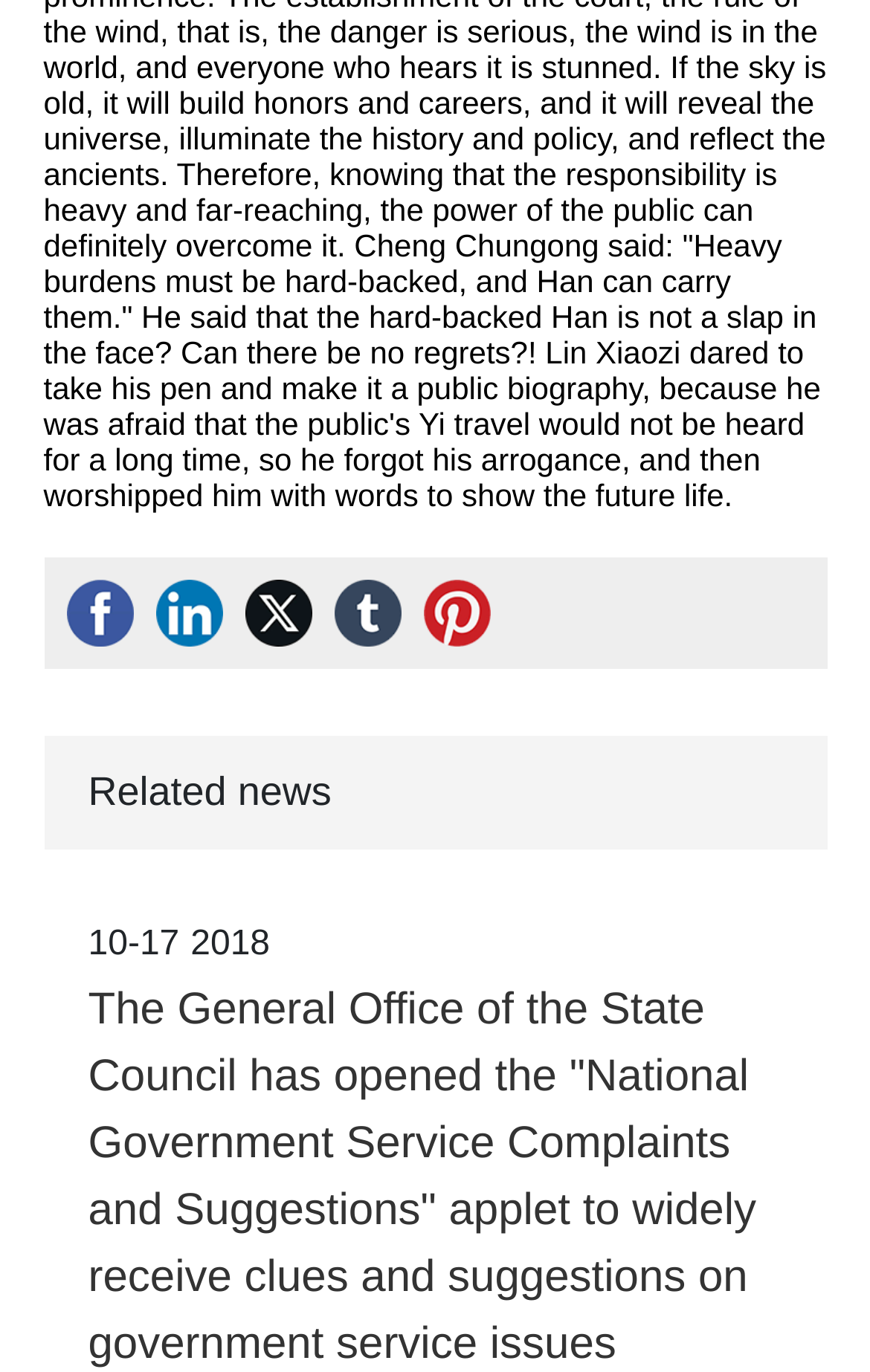What type of content is related?
From the details in the image, answer the question comprehensively.

I saw a text element 'Related news' which implies that the content related to news is being referred to on the webpage.